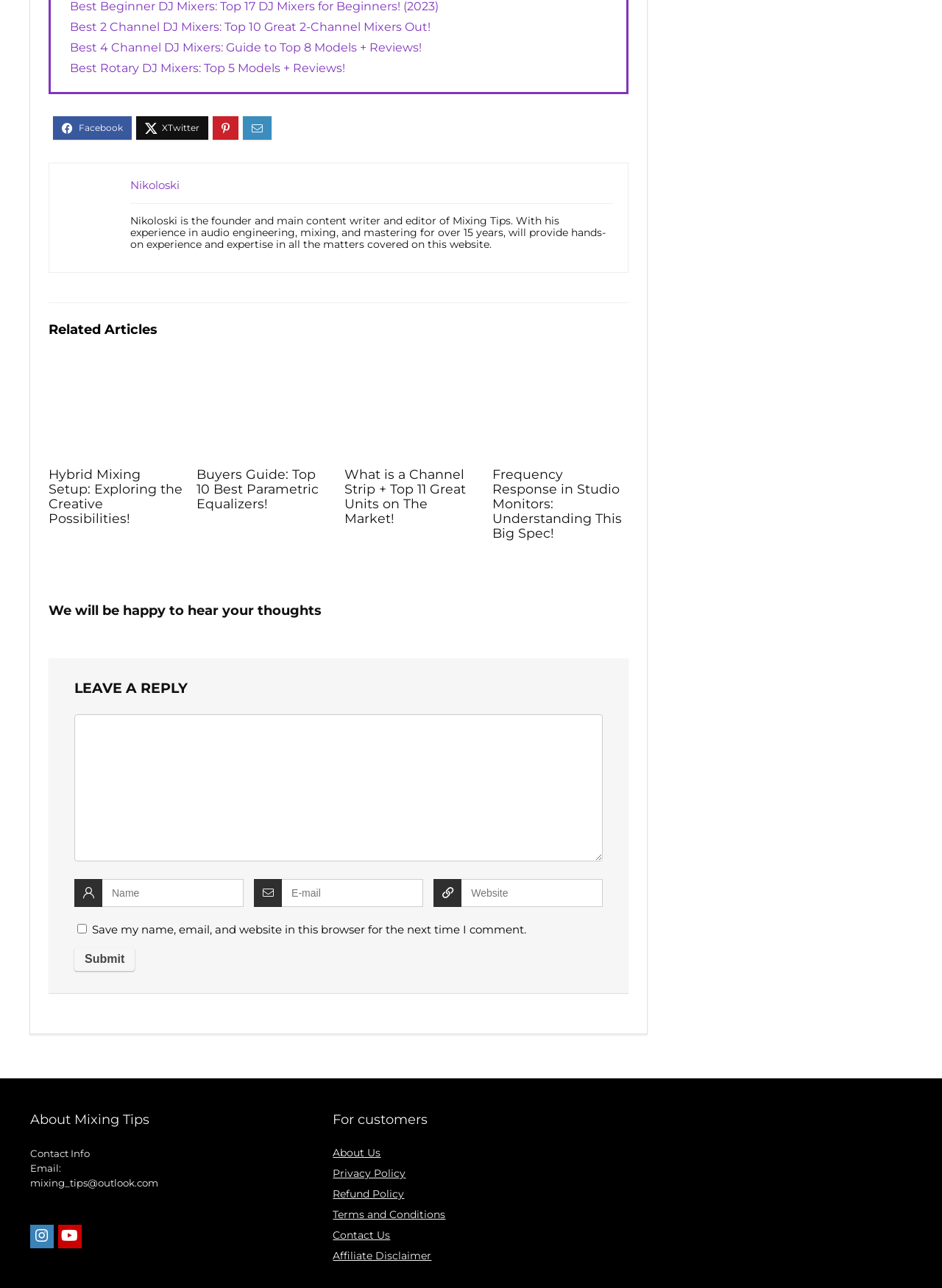Using the description: "Nikoloski", determine the UI element's bounding box coordinates. Ensure the coordinates are in the format of four float numbers between 0 and 1, i.e., [left, top, right, bottom].

[0.138, 0.138, 0.191, 0.149]